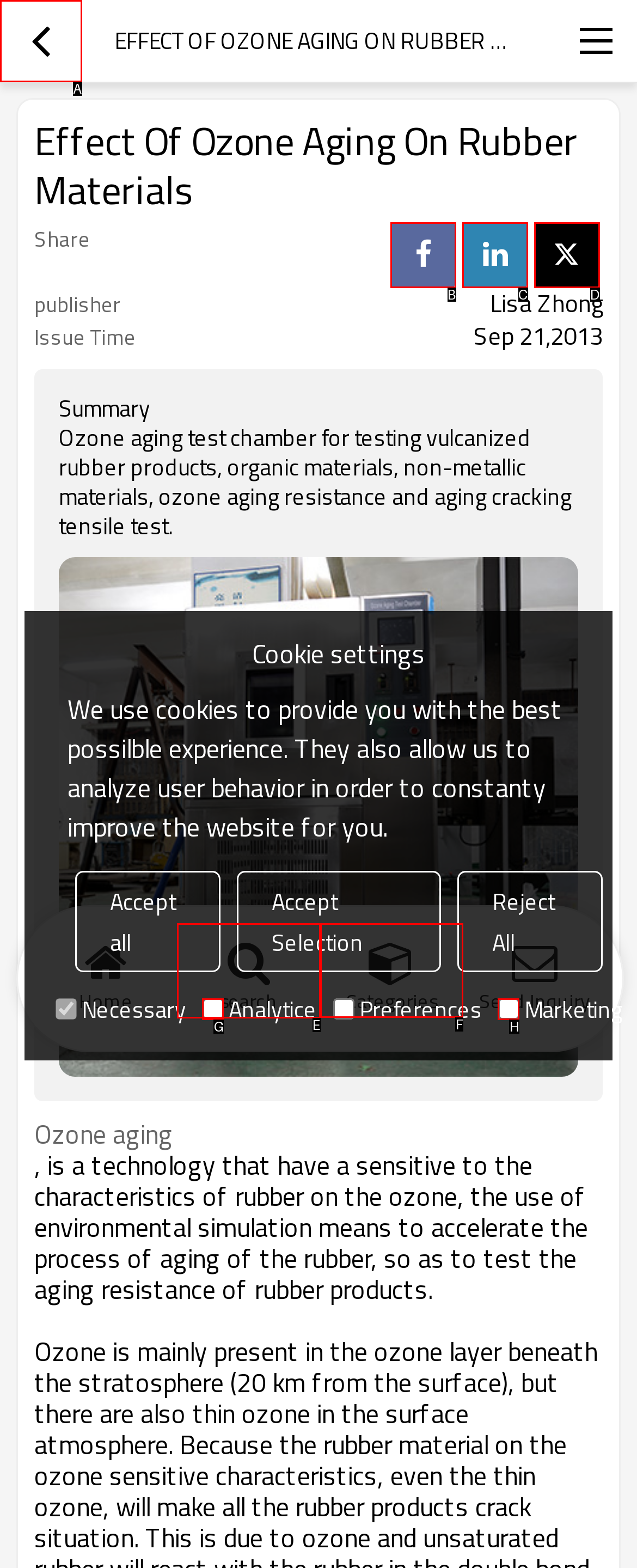To achieve the task: View categories, indicate the letter of the correct choice from the provided options.

F